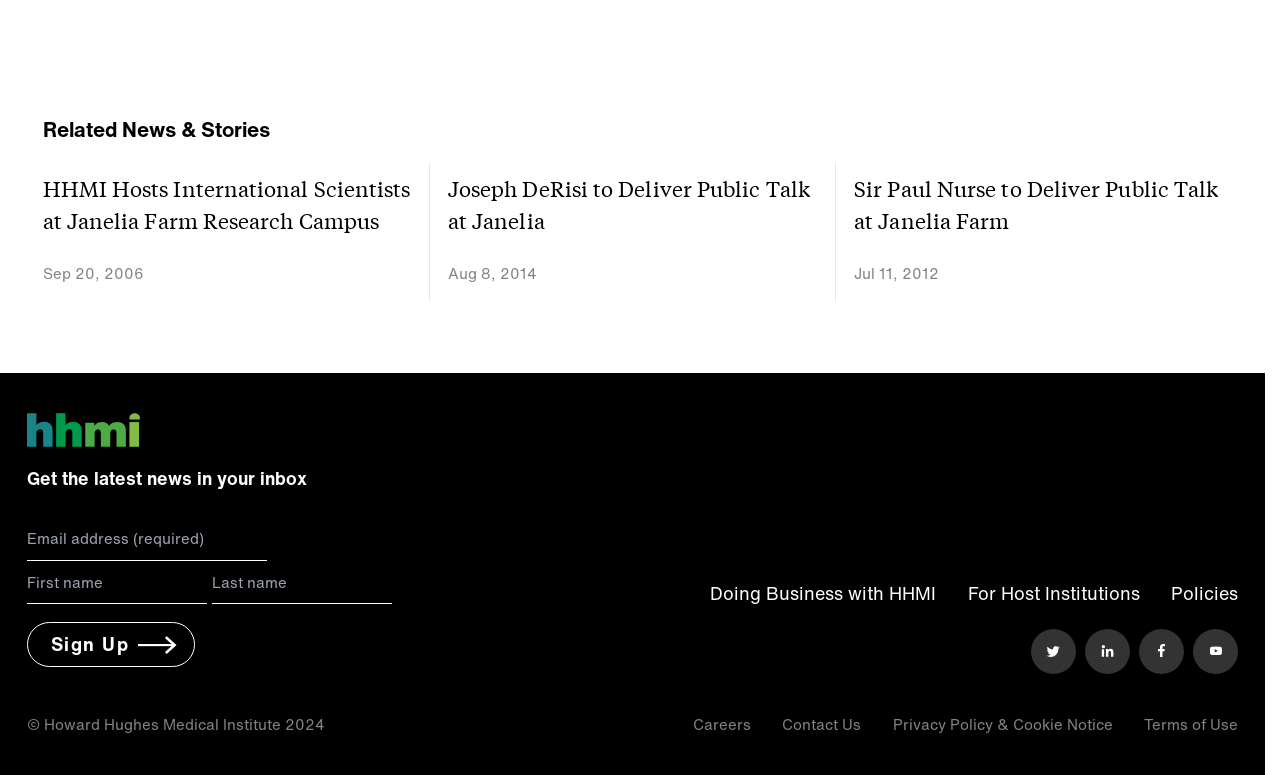Determine the bounding box coordinates of the section to be clicked to follow the instruction: "Click on the 'Sign Up' button". The coordinates should be given as four float numbers between 0 and 1, formatted as [left, top, right, bottom].

[0.021, 0.803, 0.153, 0.861]